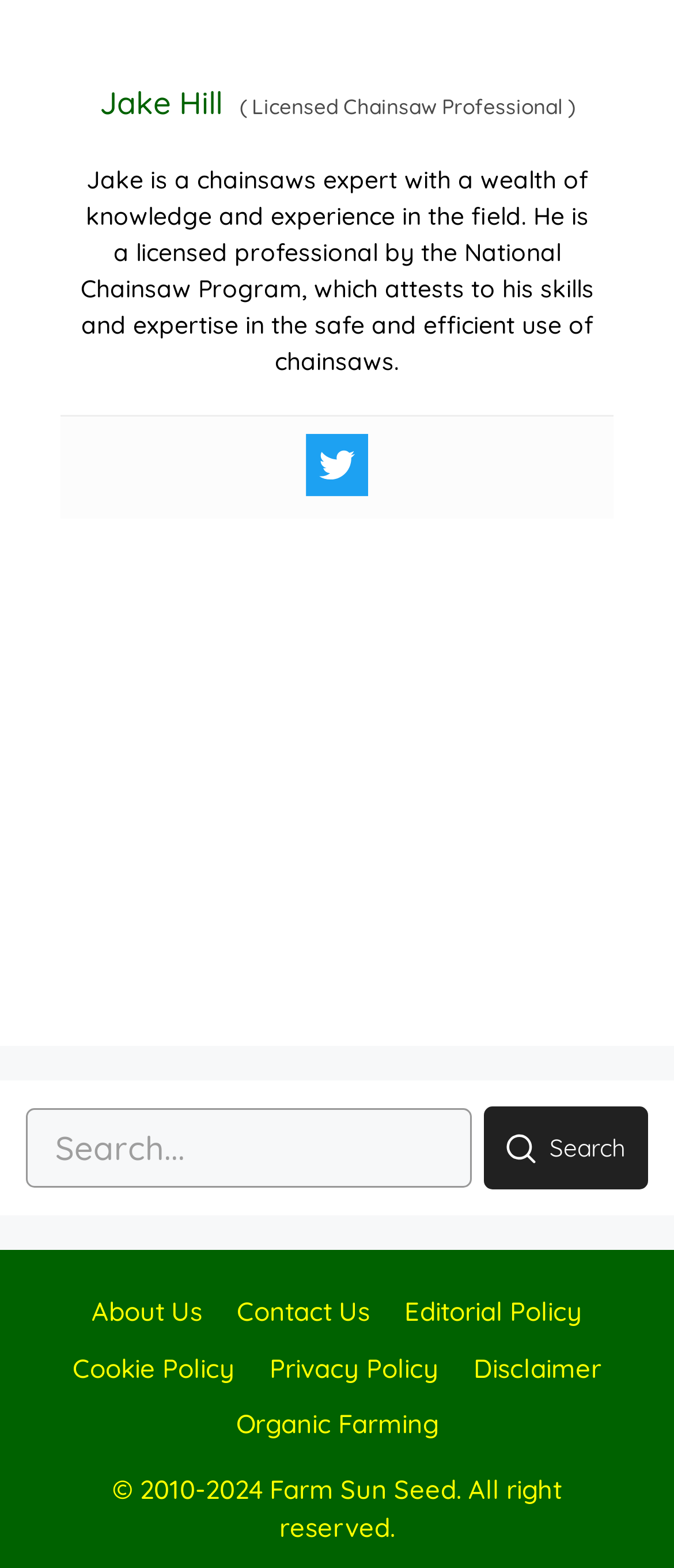Who is the licensed chainsaw professional?
Look at the screenshot and respond with one word or a short phrase.

Jake Hill